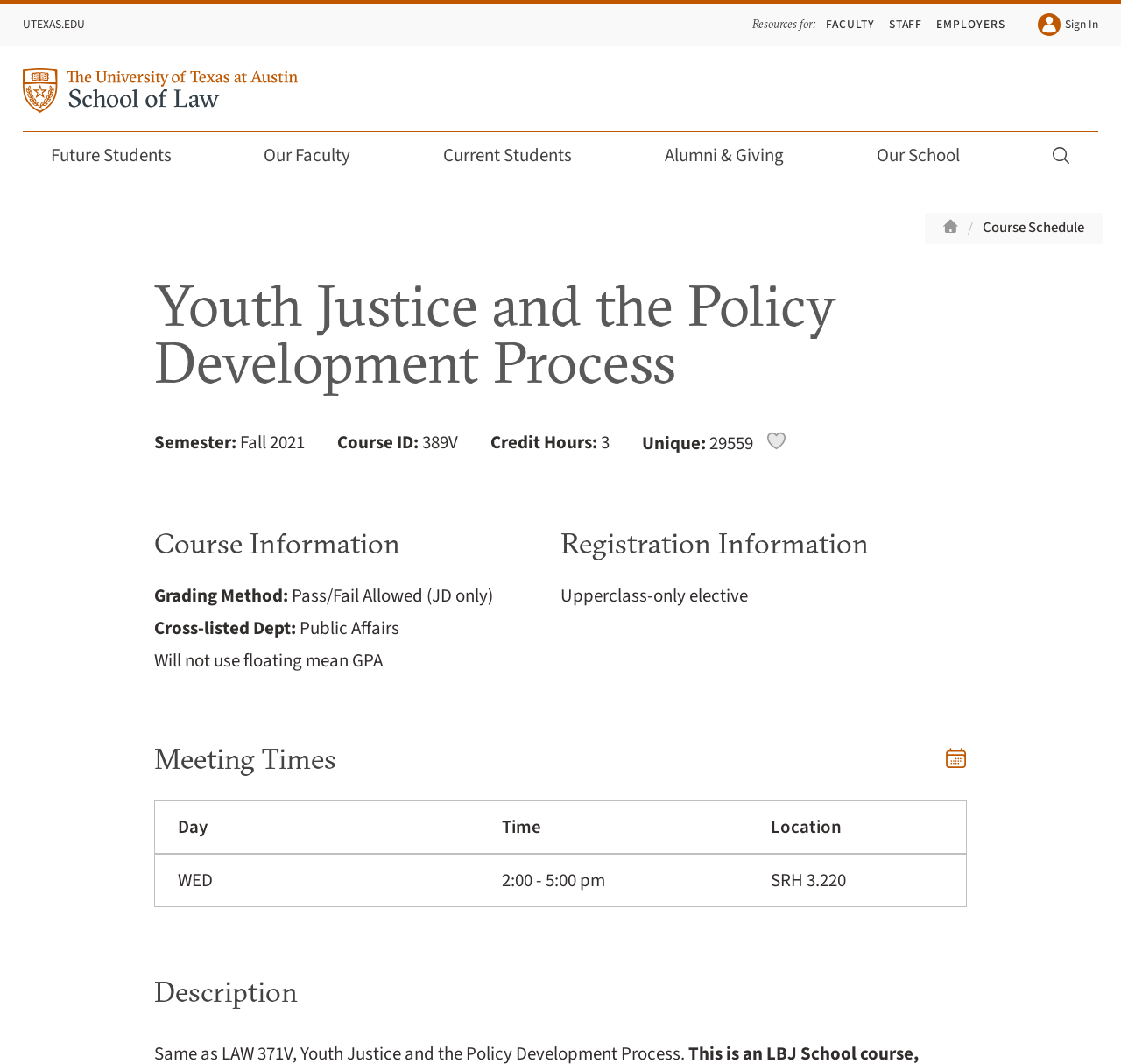Identify and generate the primary title of the webpage.

Youth Justice and the Policy Development Process